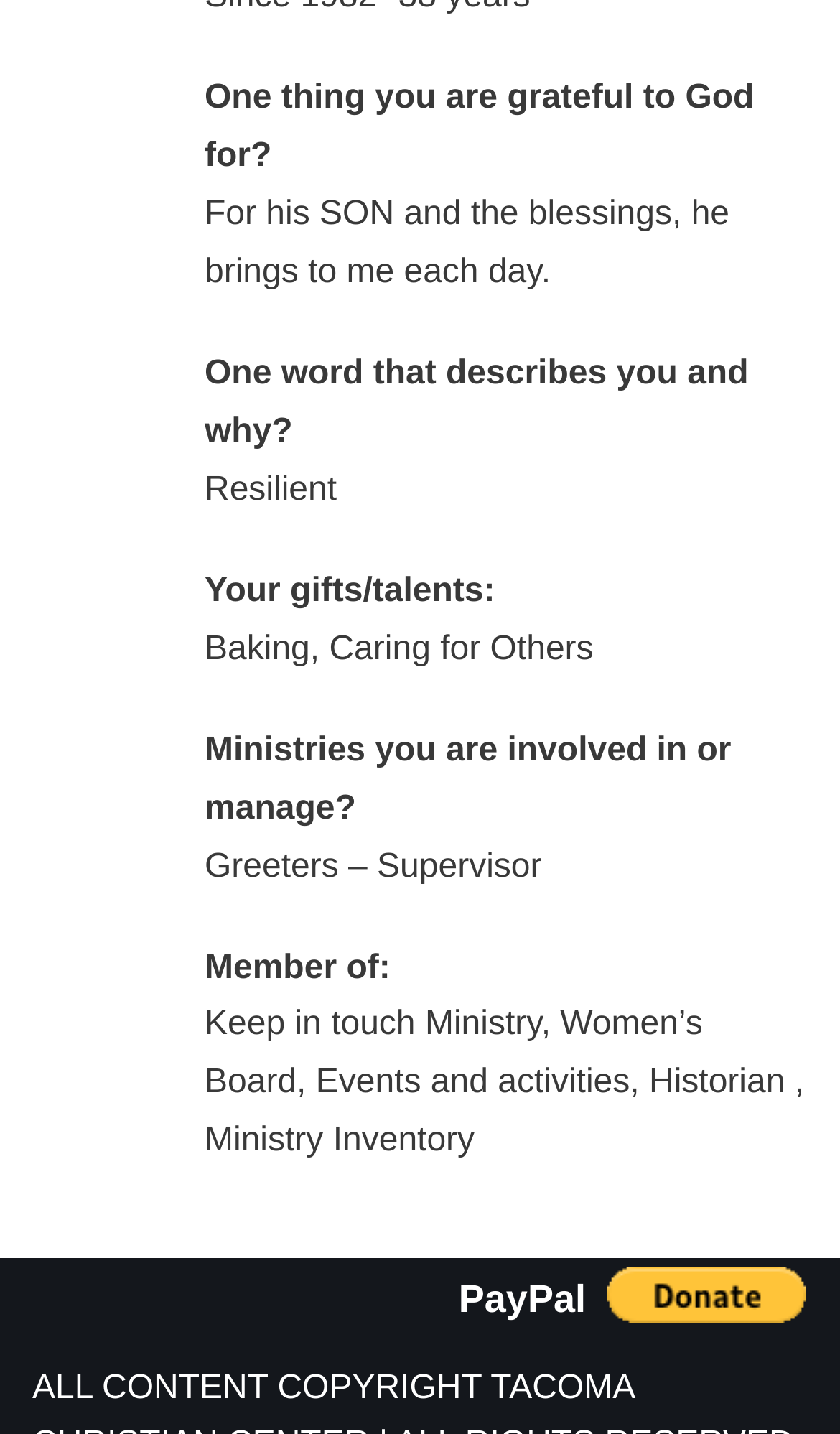What is the user grateful to God for?
Please describe in detail the information shown in the image to answer the question.

The answer can be found in the StaticText element with the text 'For his SON and the blessings, he brings to me each day.' which is located at the top of the webpage, indicating that the user is grateful to God for his son.